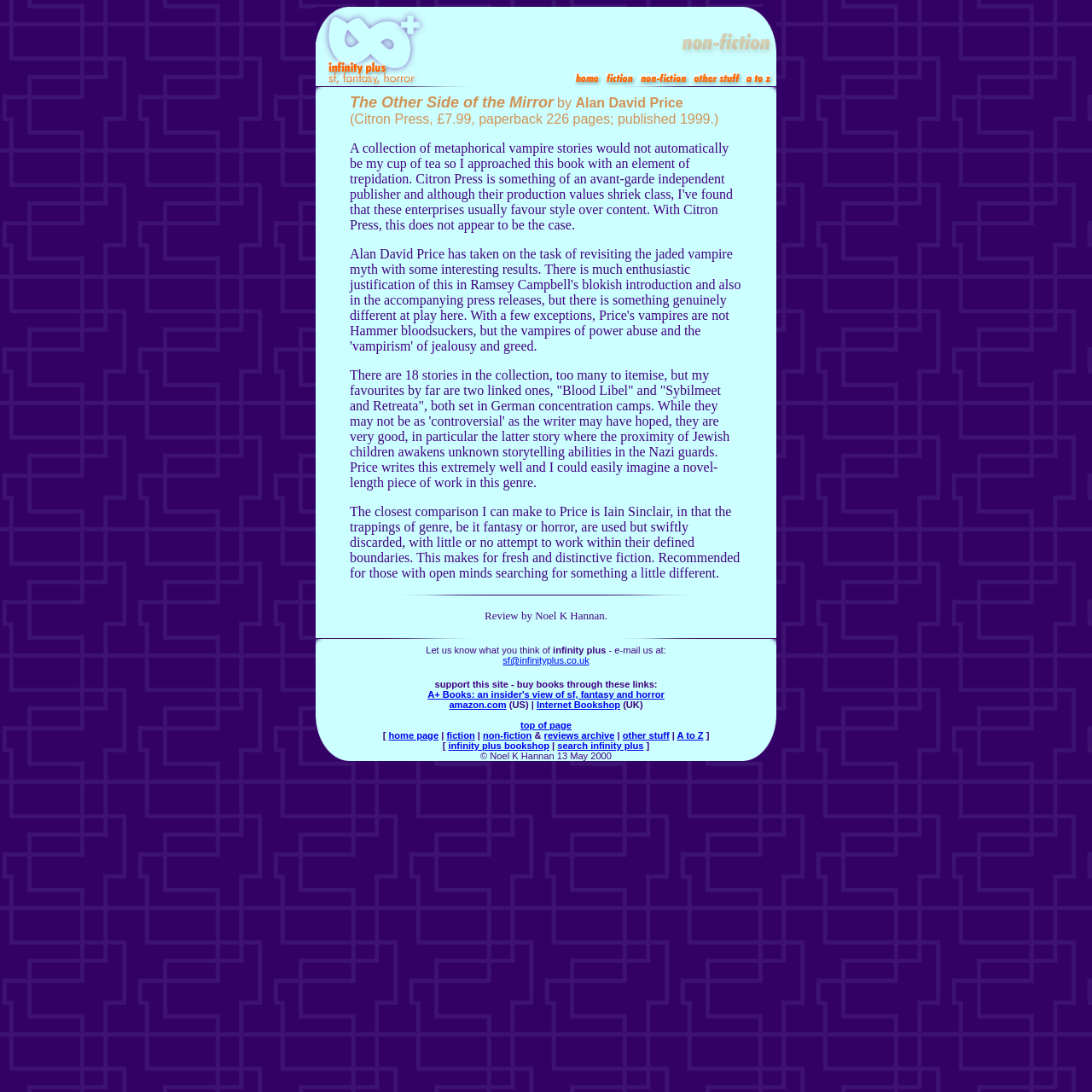Please determine the bounding box coordinates of the element's region to click in order to carry out the following instruction: "search for books on amazon.com". The coordinates should be four float numbers between 0 and 1, i.e., [left, top, right, bottom].

[0.411, 0.641, 0.464, 0.65]